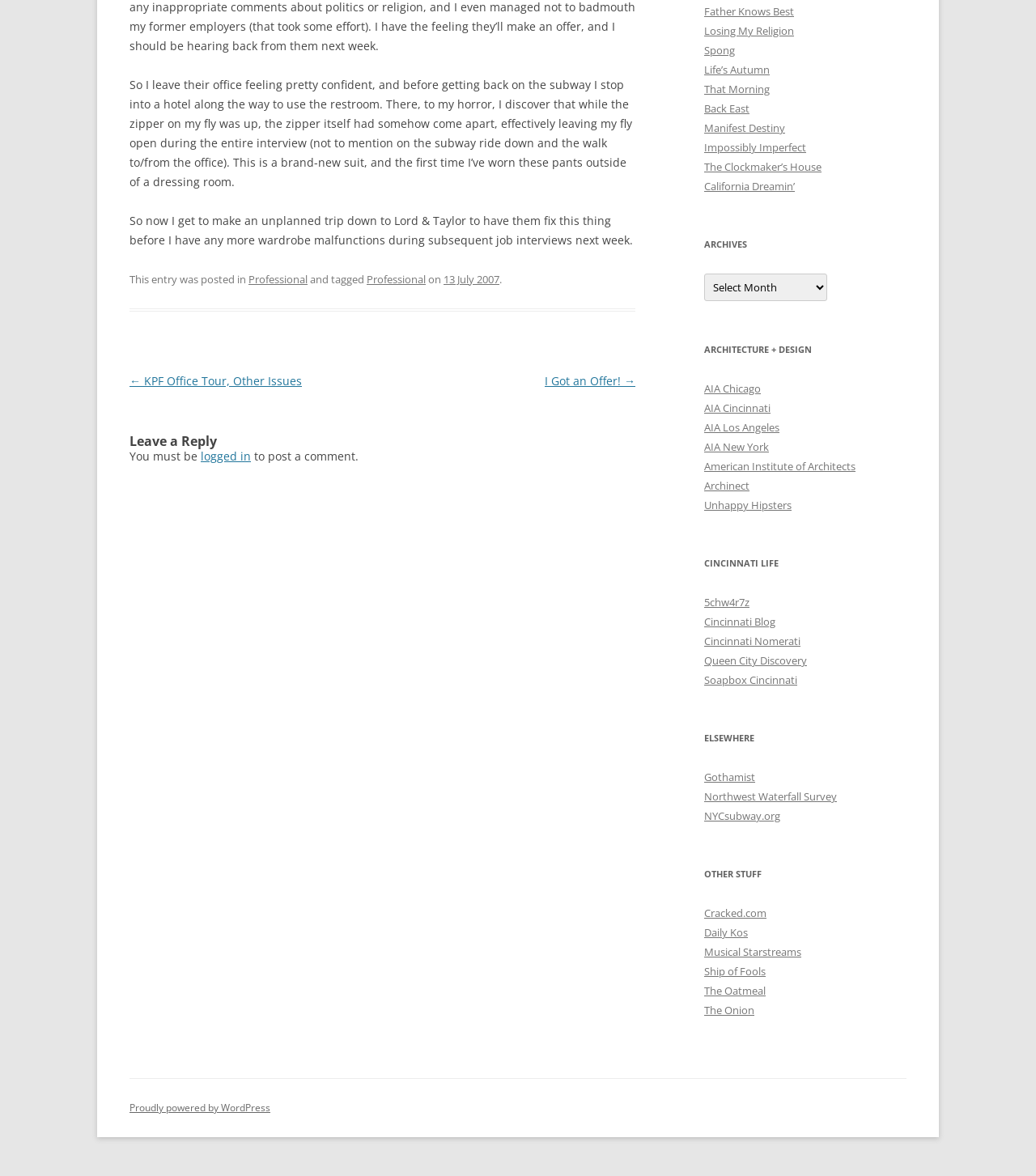Please find the bounding box for the following UI element description. Provide the coordinates in (top-left x, top-left y, bottom-right x, bottom-right y) format, with values between 0 and 1: Spong

[0.68, 0.037, 0.709, 0.049]